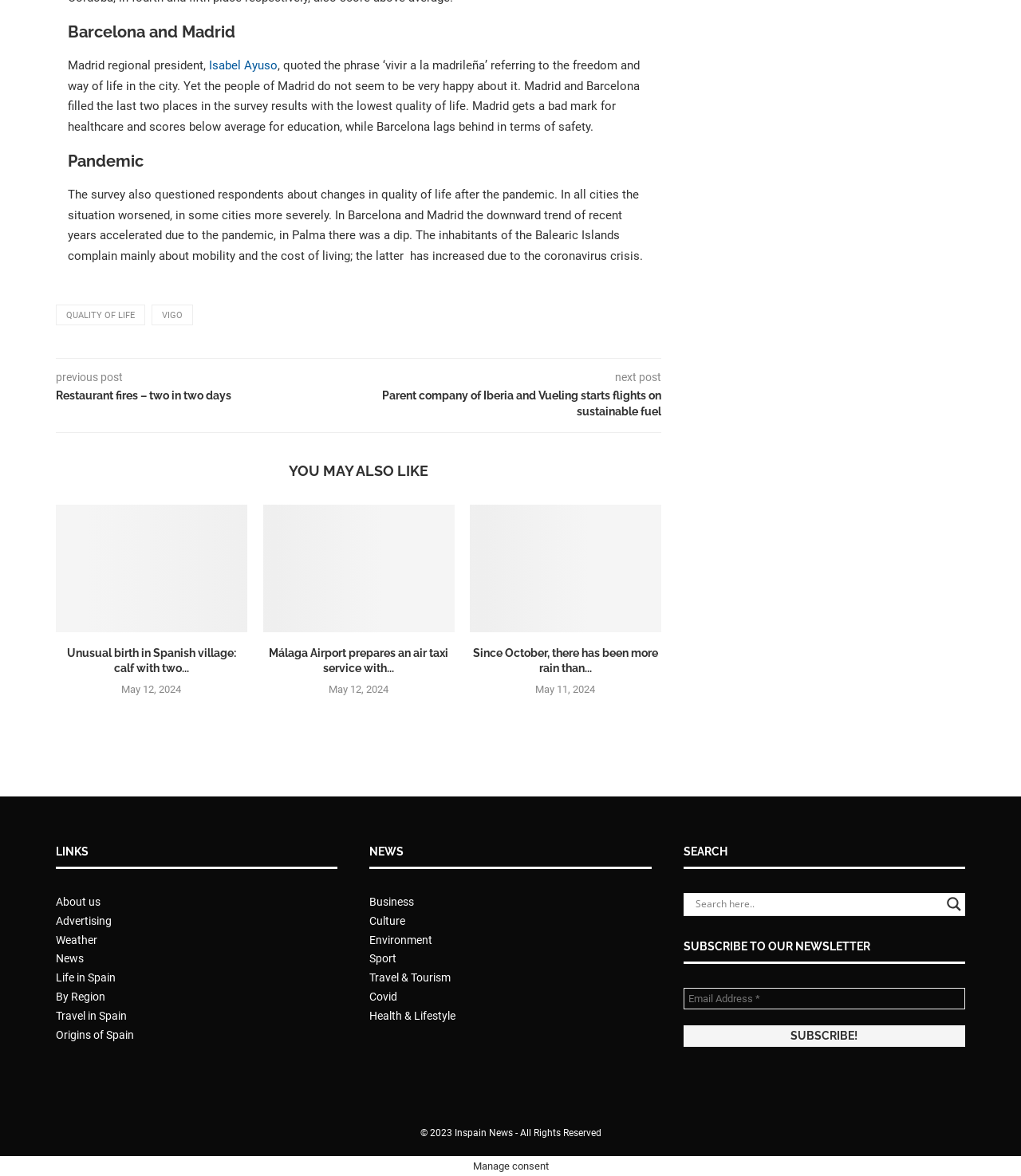Refer to the image and provide a thorough answer to this question:
What is the topic of the first heading?

The first heading on the webpage is 'Barcelona and Madrid', which suggests that the topic of discussion is related to these two cities.